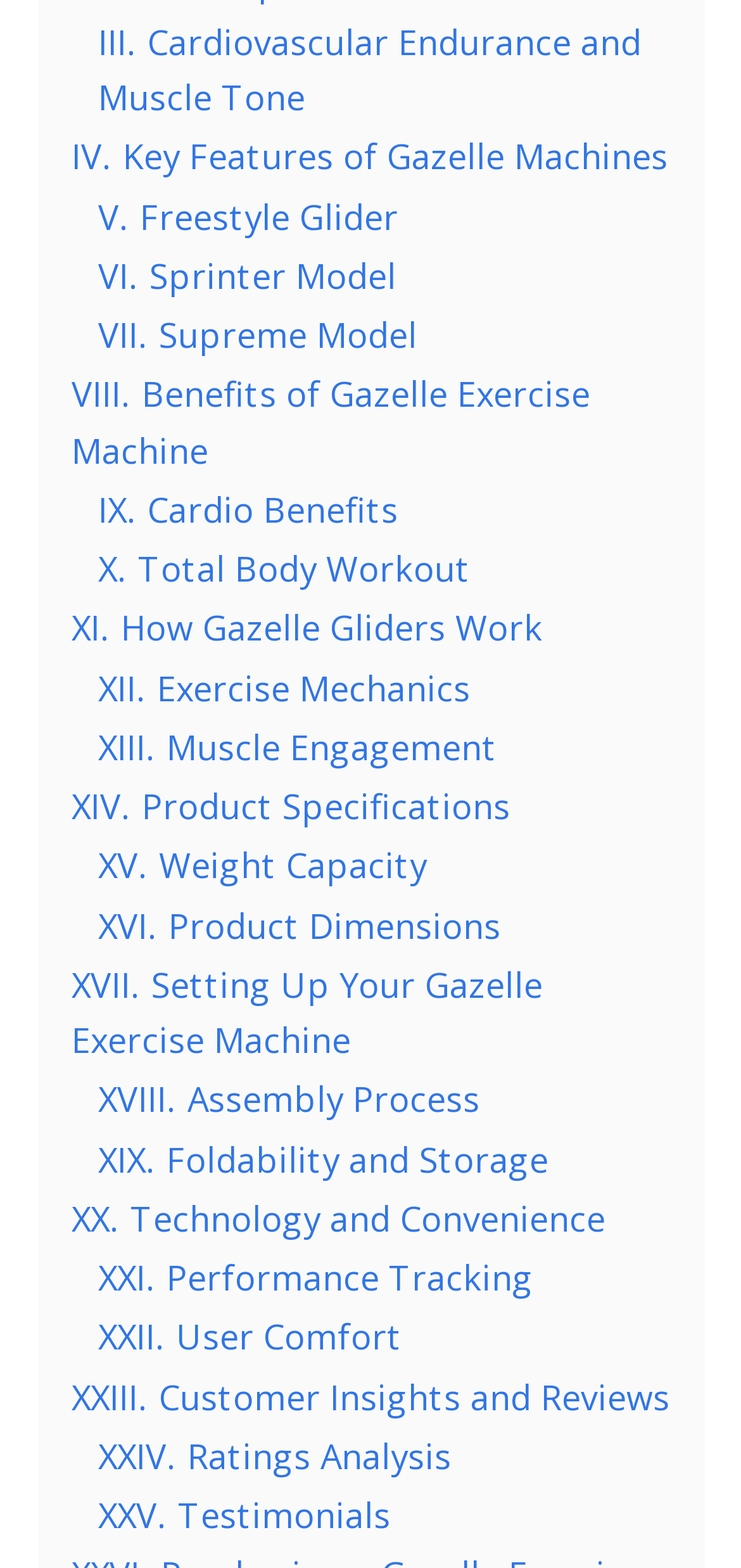What is the topic of section III?
Use the image to answer the question with a single word or phrase.

Cardiovascular Endurance and Muscle Tone